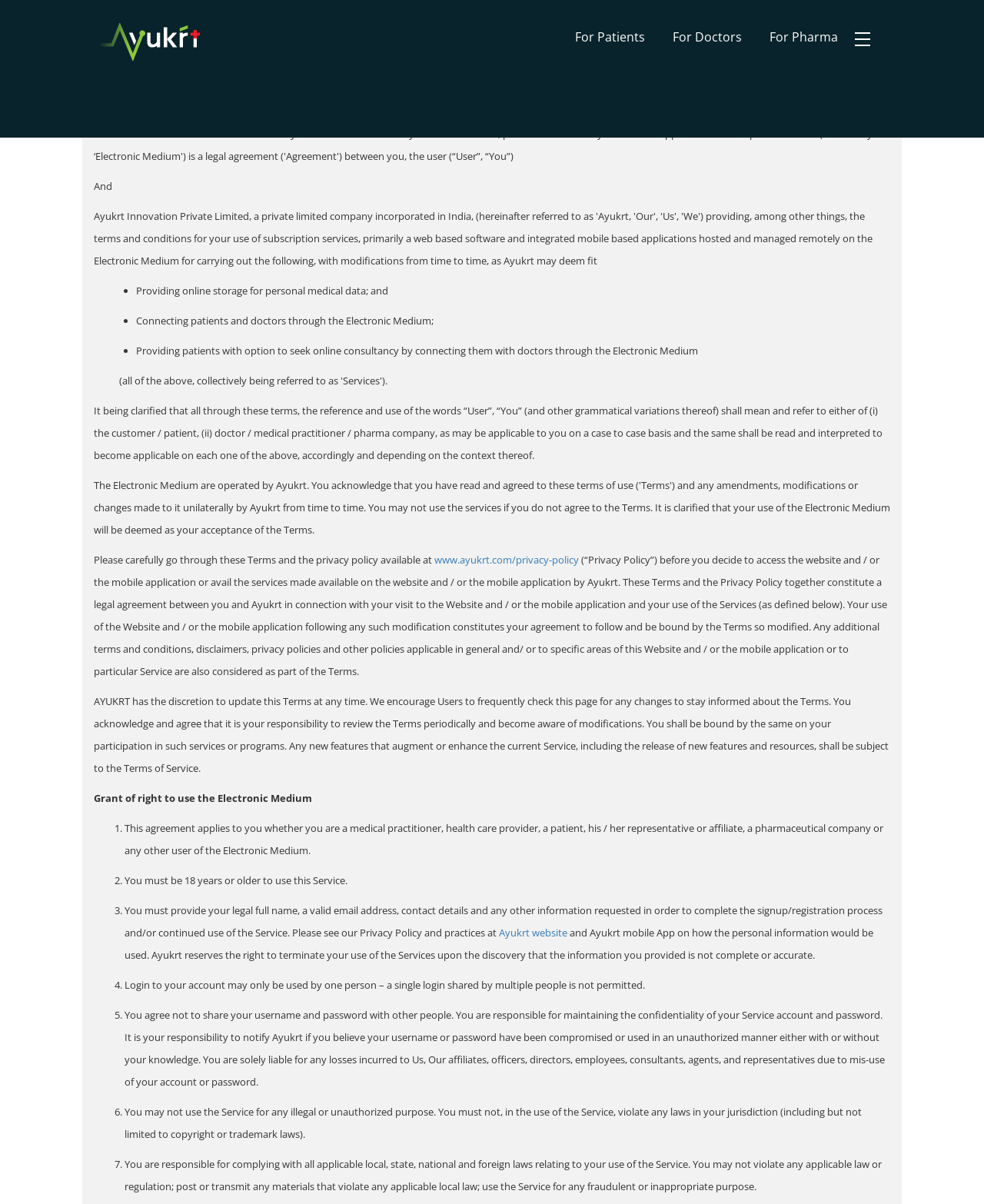Using the provided element description, identify the bounding box coordinates as (top-left x, top-left y, bottom-right x, bottom-right y). Ensure all values are between 0 and 1. Description: www.ayukrt.com/privacy-policy

[0.441, 0.459, 0.588, 0.471]